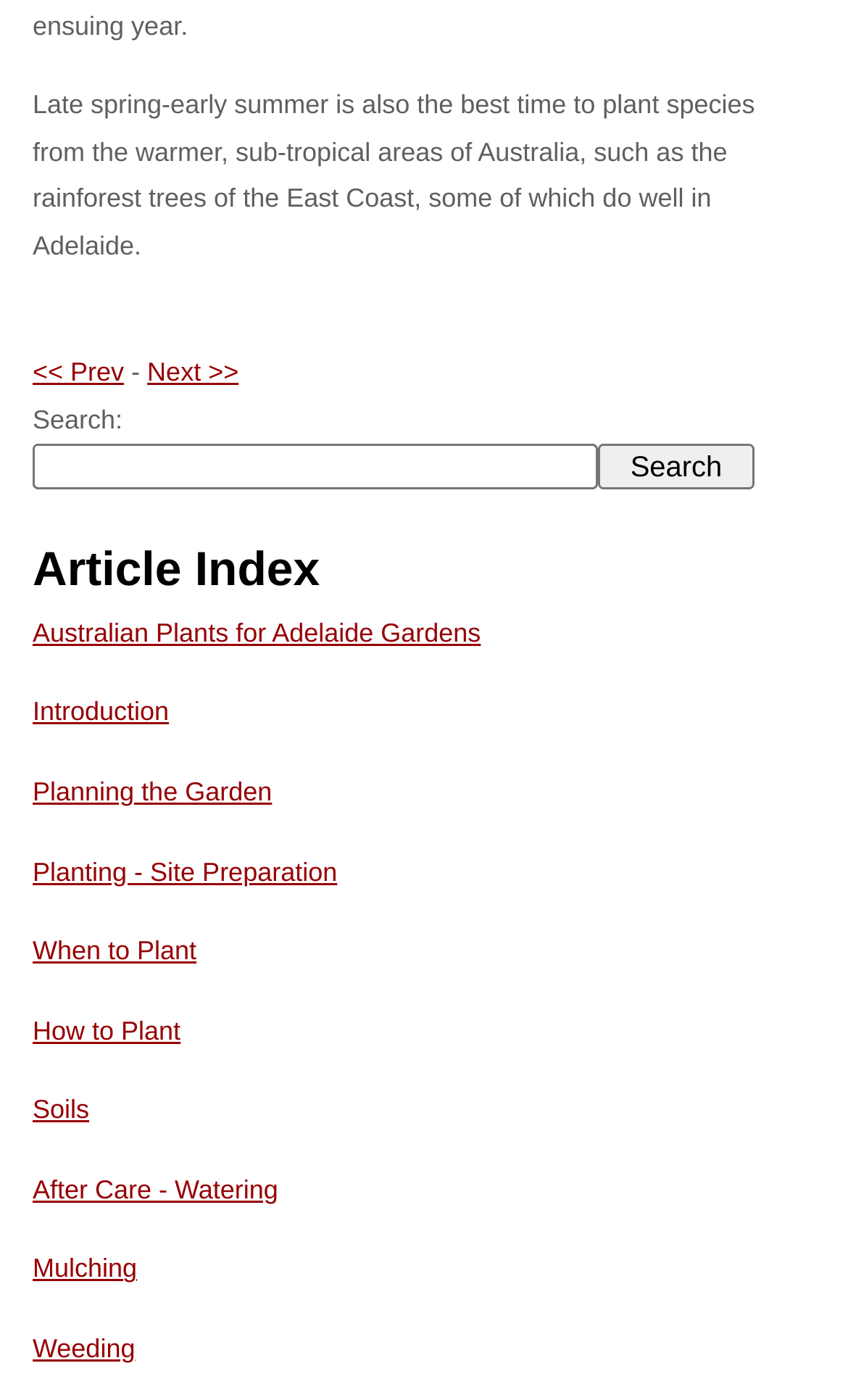Find and indicate the bounding box coordinates of the region you should select to follow the given instruction: "search for a term".

[0.038, 0.317, 0.705, 0.35]